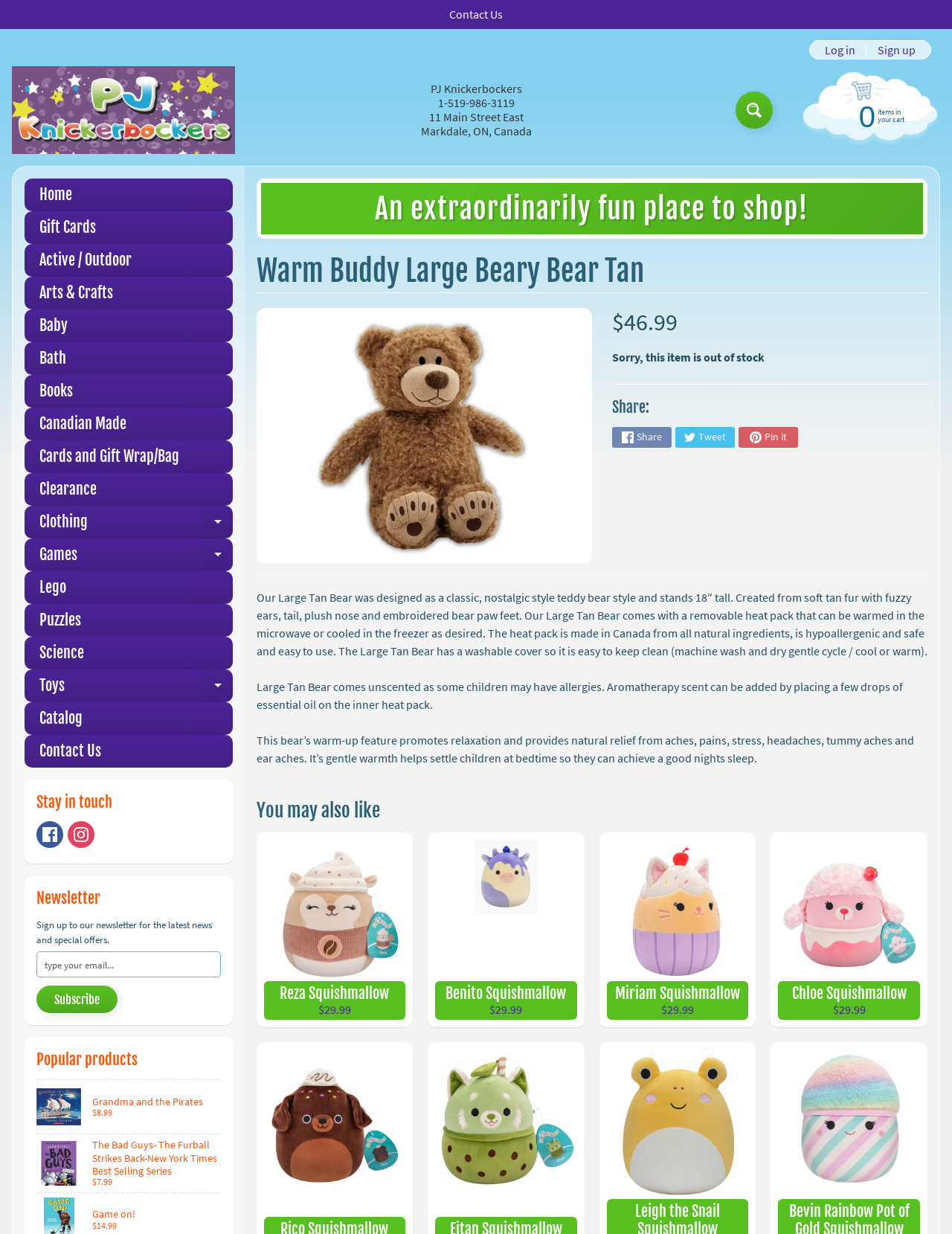What is the purpose of the heat pack in the Large Tan Bear?
Please answer the question with a detailed response using the information from the screenshot.

The purpose of the heat pack in the Large Tan Bear can be found in the product description section, where it is stated that it 'promotes relaxation and provides natural relief from aches, pains, stress, headaches, tummy aches and ear aches'.